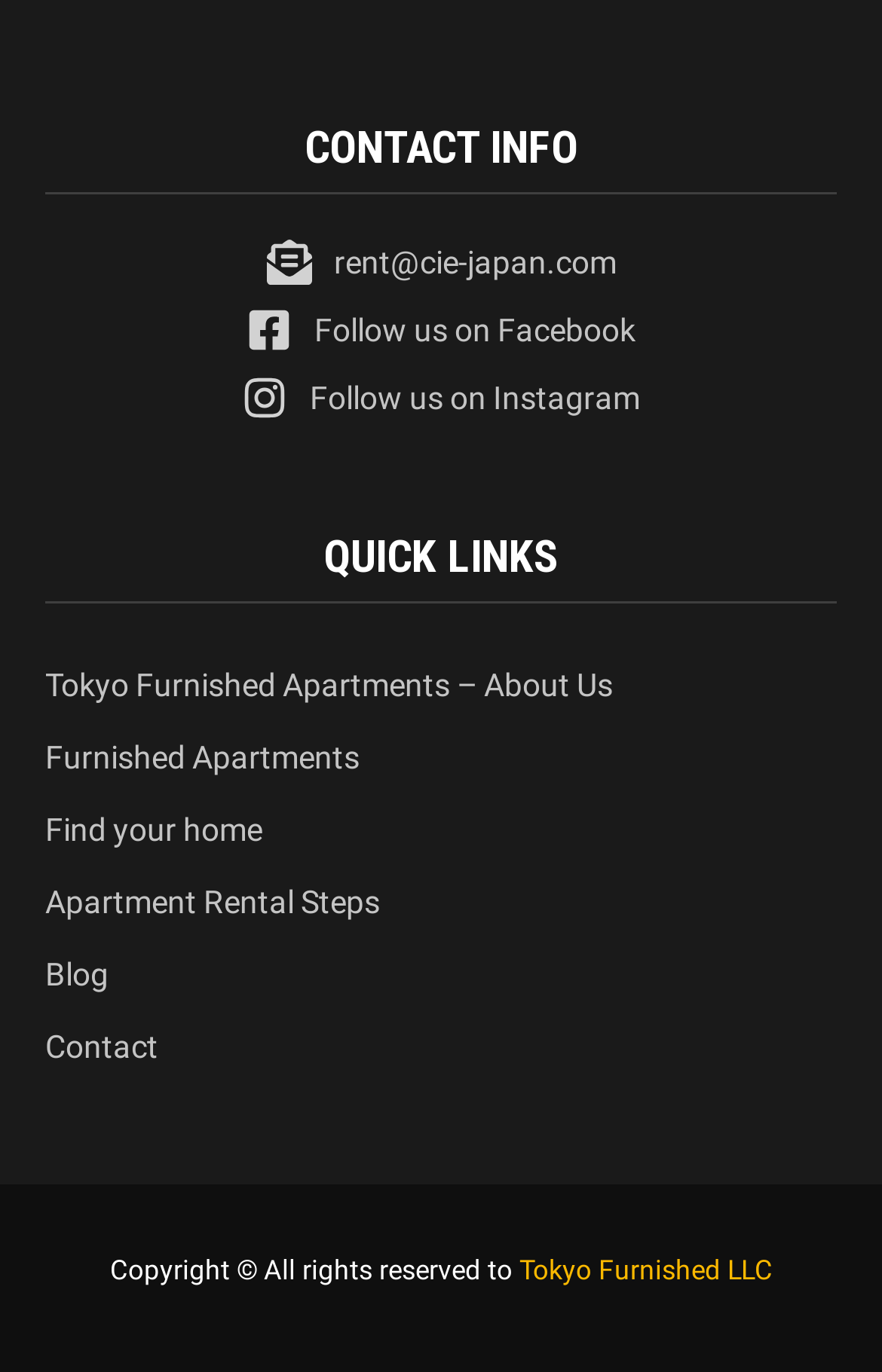Please identify the bounding box coordinates for the region that you need to click to follow this instruction: "View Tokyo Furnished Apartments – About Us".

[0.051, 0.473, 0.949, 0.525]